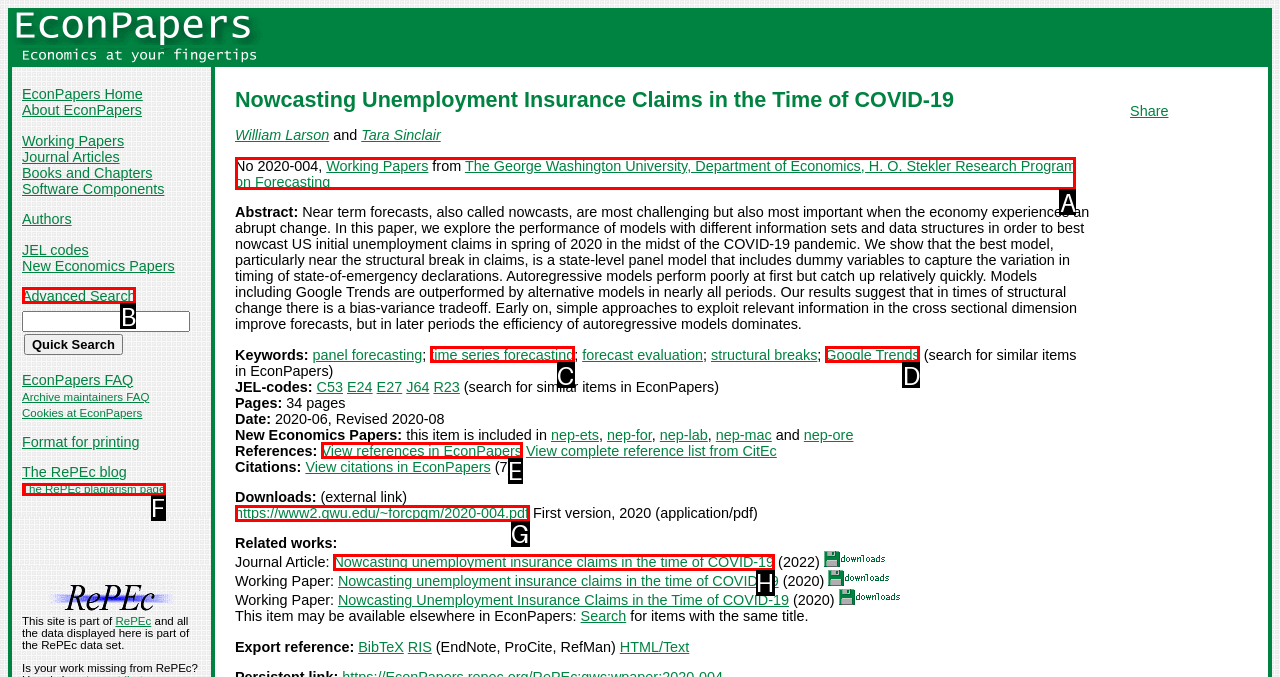Which HTML element should be clicked to complete the following task: View references in EconPapers?
Answer with the letter corresponding to the correct choice.

E